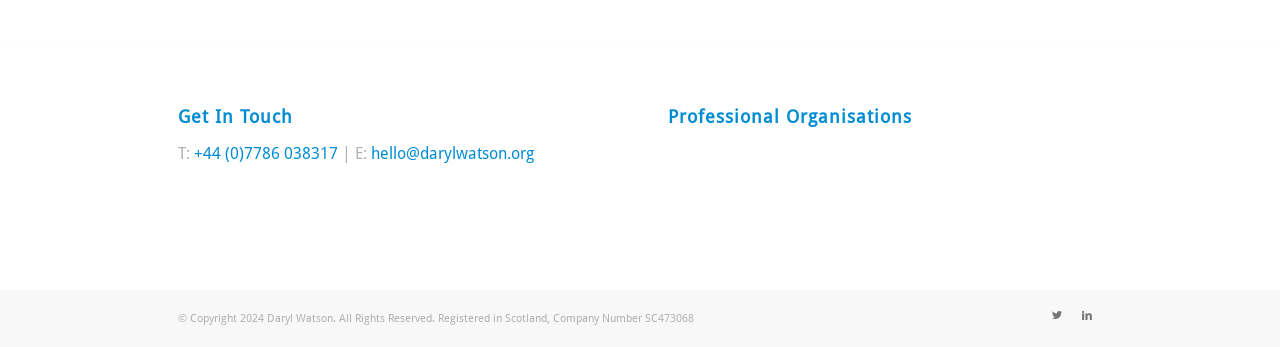Can you show the bounding box coordinates of the region to click on to complete the task described in the instruction: "Visit the Association for Coaching website"?

[0.522, 0.405, 0.607, 0.535]